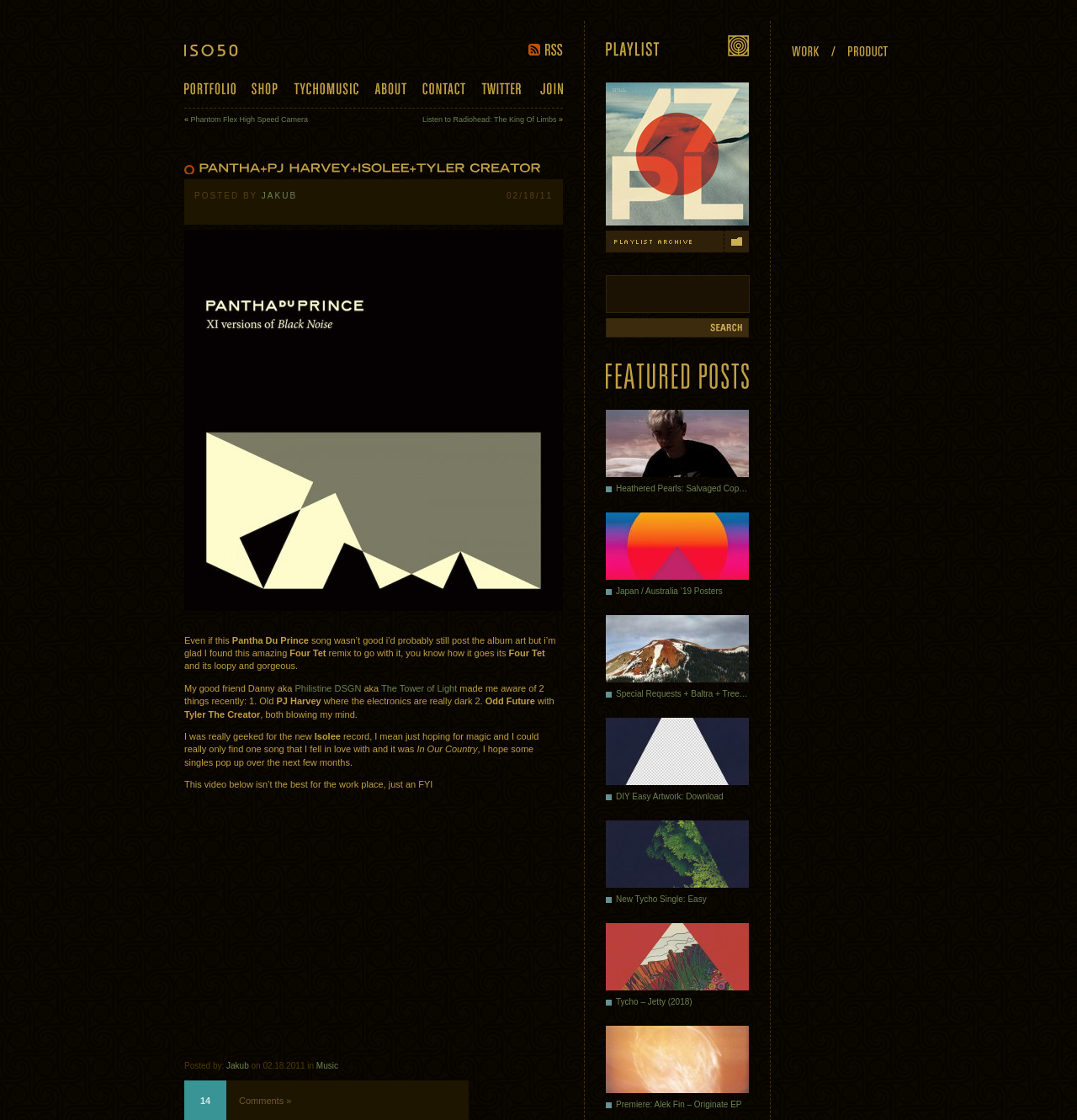Point out the bounding box coordinates of the section to click in order to follow this instruction: "View the 'Privacy Policy'".

None